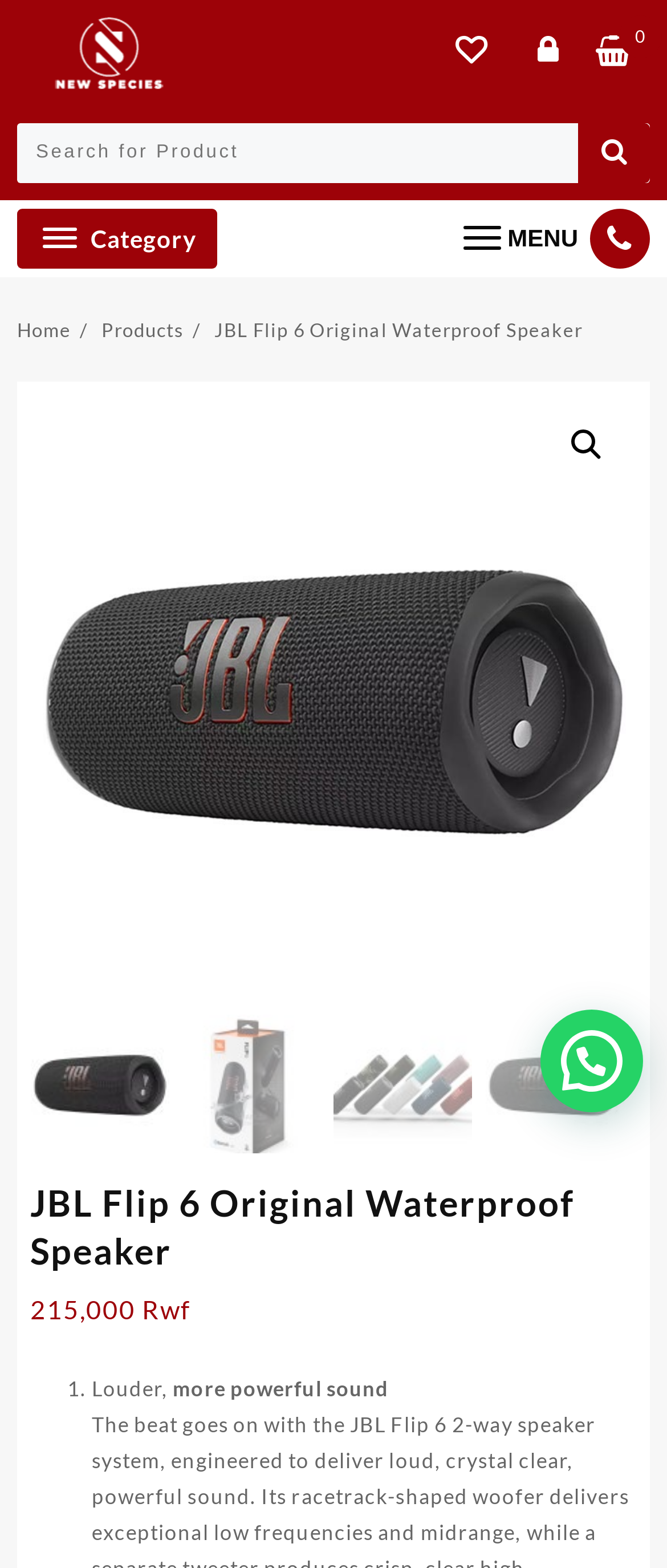Determine the bounding box coordinates for the area that should be clicked to carry out the following instruction: "Go to the home page".

[0.026, 0.203, 0.107, 0.217]